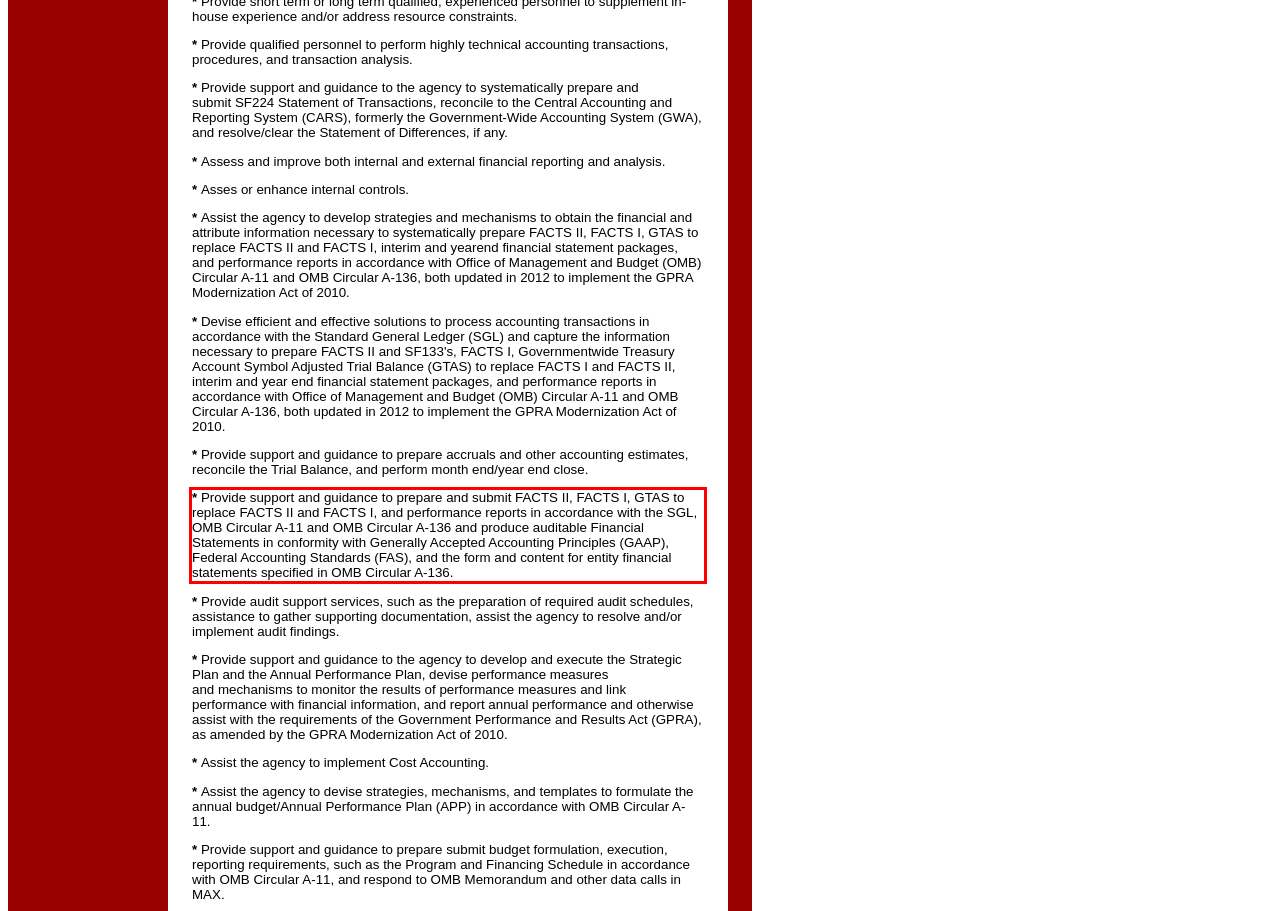Please identify the text within the red rectangular bounding box in the provided webpage screenshot.

* Provide support and guidance to prepare and submit FACTS II, FACTS I, GTAS to replace FACTS II and FACTS I, and performance reports in accordance with the SGL, OMB Circular A-11 and OMB Circular A-136 and produce auditable Financial Statements in conformity with Generally Accepted Accounting Principles (GAAP), Federal Accounting Standards (FAS), and the form and content for entity financial statements specified in OMB Circular A-136.